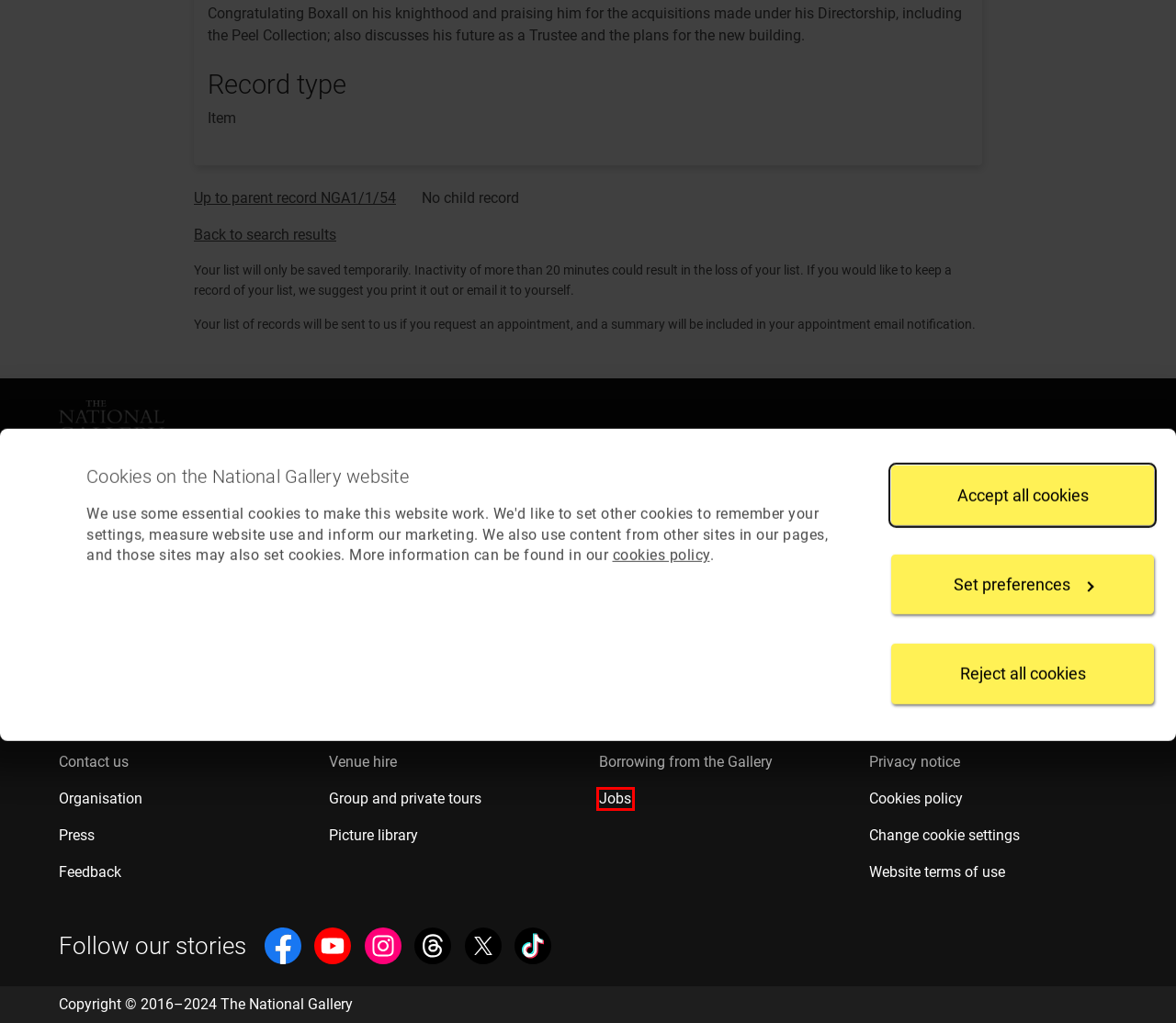Look at the screenshot of a webpage where a red bounding box surrounds a UI element. Your task is to select the best-matching webpage description for the new webpage after you click the element within the bounding box. The available options are:
A. The National Gallery Online Shop | National Gallery Shop
B. Terms of use | National Gallery, London
C. Working at the Gallery | Jobs | National Gallery, London
D. Partnering with the National Gallery | About us | National Gallery, London
E. Credit Suisse | About us | National Gallery, London
F. Press and media | About us | National Gallery, London
G. Contact us | About us | National Gallery, London
H. NG200

C